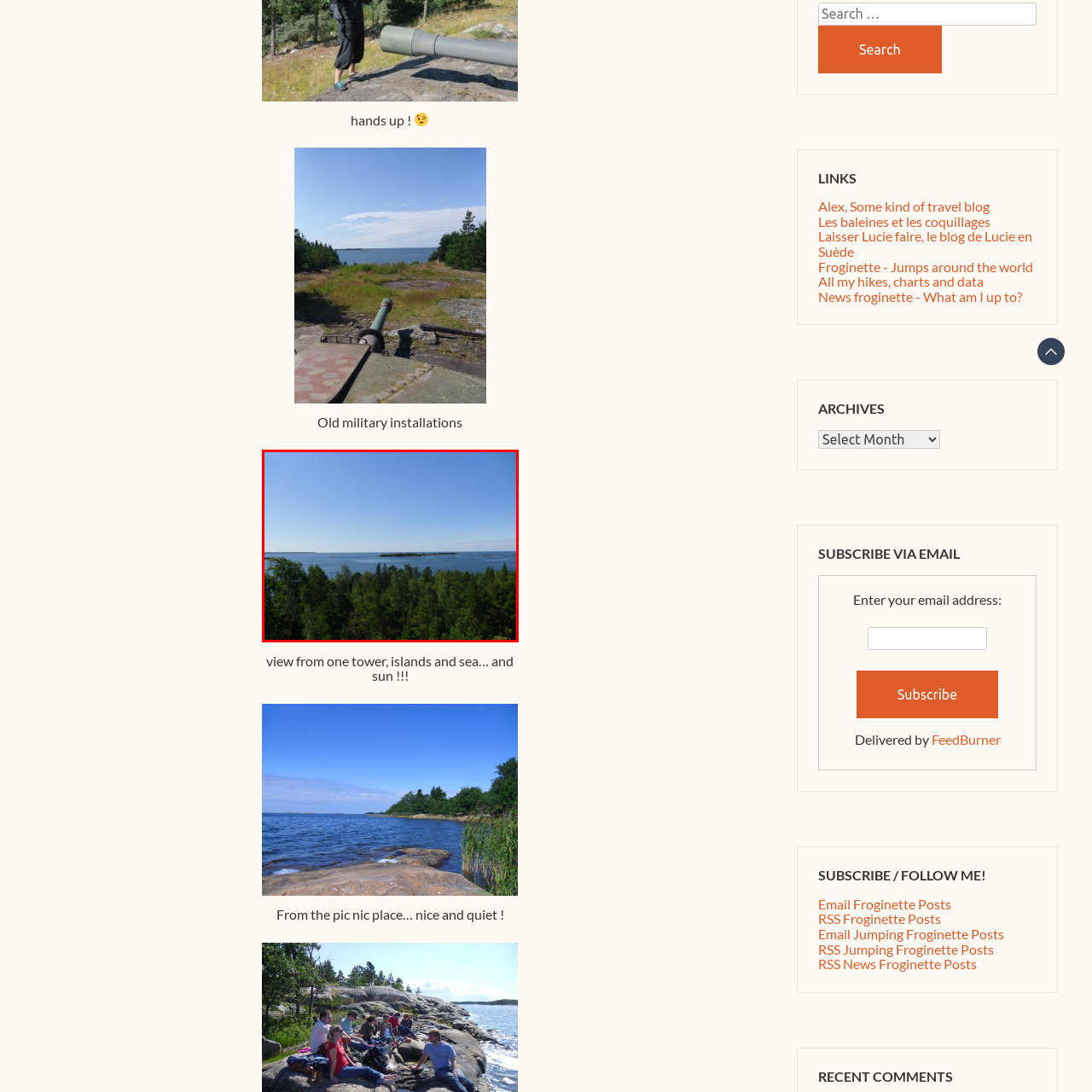Direct your attention to the image within the red bounding box and respond with a detailed answer to the following question, using the image as your reference: What is the overall ambiance of the scene?

The caption conveys a sense of peace and natural beauty, inviting viewers to appreciate the quieter moments found in nature, which suggests that the overall ambiance of the scene is peaceful and serene.